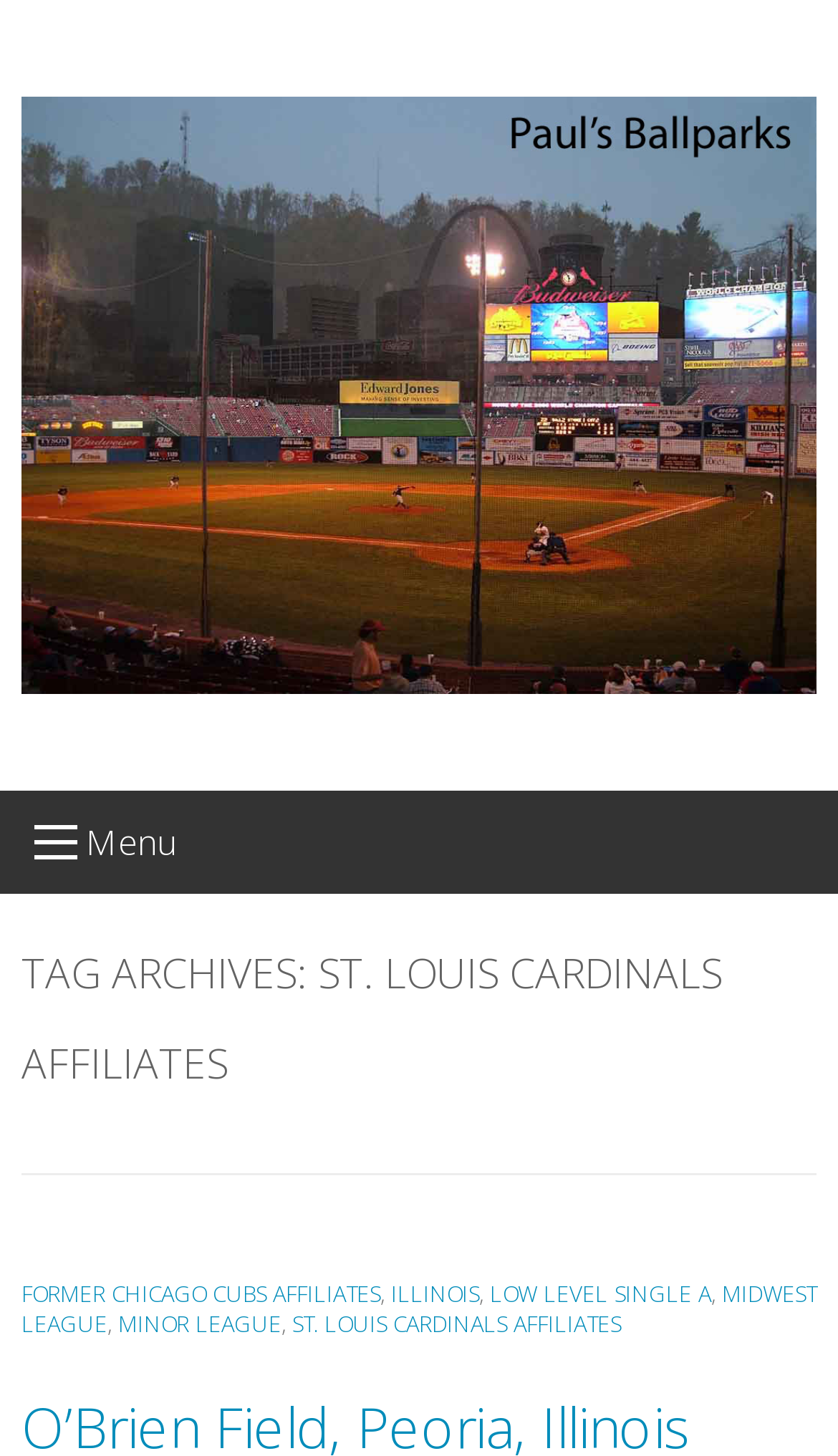Determine the bounding box for the described HTML element: "illinois". Ensure the coordinates are four float numbers between 0 and 1 in the format [left, top, right, bottom].

[0.467, 0.878, 0.572, 0.898]